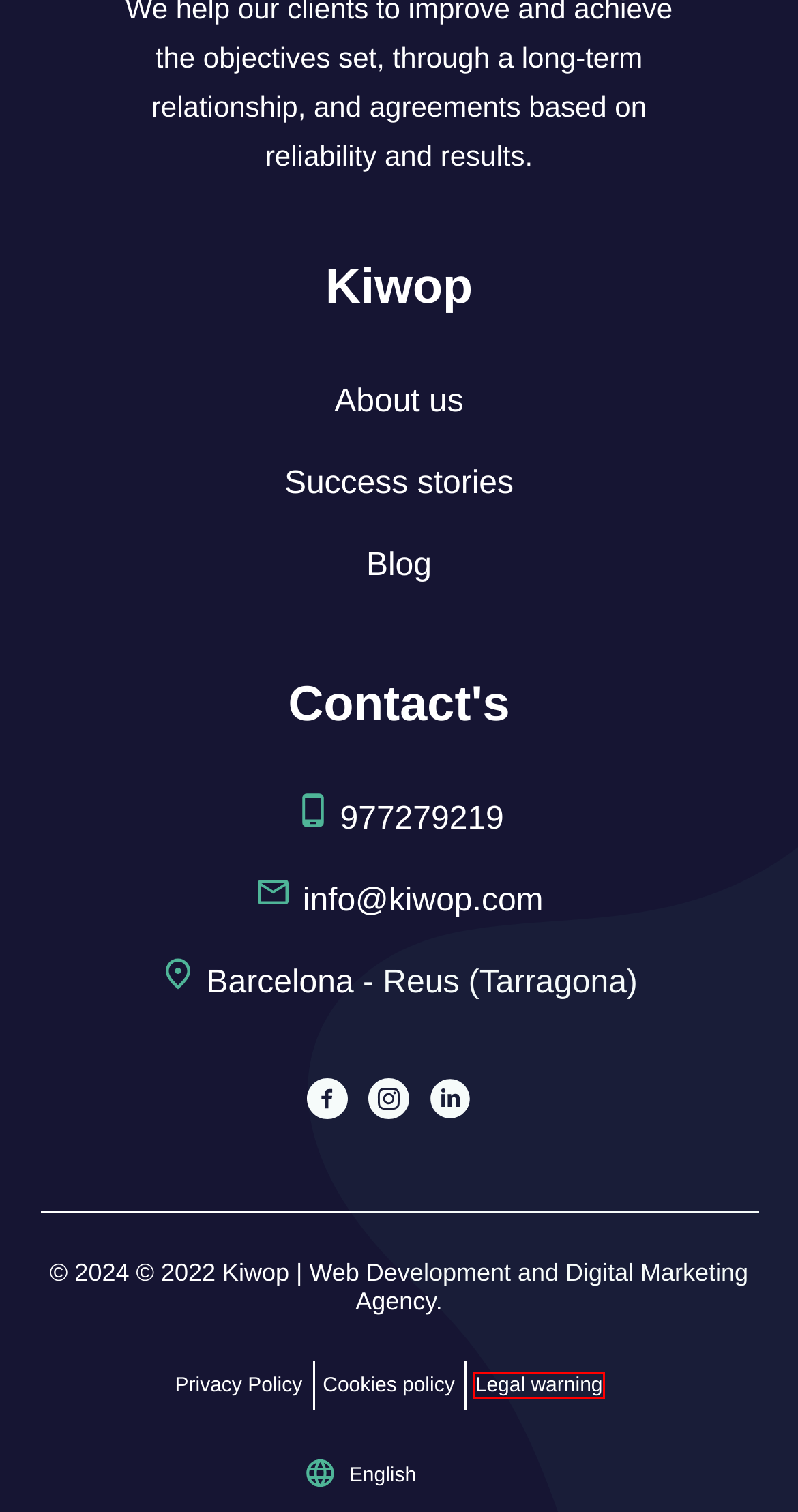Examine the screenshot of a webpage featuring a red bounding box and identify the best matching webpage description for the new page that results from clicking the element within the box. Here are the options:
A. Cookies Policy | Kiwop
B. Blog | Kiwop
C. Seo for eCommerce | Kiwop
D. Legal Notice | Kiwop
E. Casos de éxito | Marketing y Desarrollo Web | Kiwop
F. Contact | Kiwop
G. About us | Kiwop Digital Marketing and Web Development Agency
H. Magento: experts in development and maintenance of online stores

D